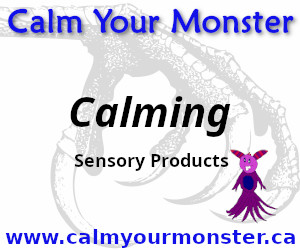Provide a comprehensive description of the image.

The image promotes a brand called "Calm Your Monster," focusing on calming sensory products. It features an eye-catching design that includes a whimsical illustration of a purple monster with large eyes, situated on the right side of the image. The text prominently displays the word "Calming" in bold, black letters and highlights the phrase "Sensory Products" beneath it. The brand's name, "Calm Your Monster," is presented at the top in vibrant blue font, enhancing visibility. A web address, "www.calmyourmonster.ca," is also included at the bottom, inviting viewers to explore their offerings further. The overall design cleverly combines playful imagery with a clear message aimed at promoting relaxation and sensory engagement.